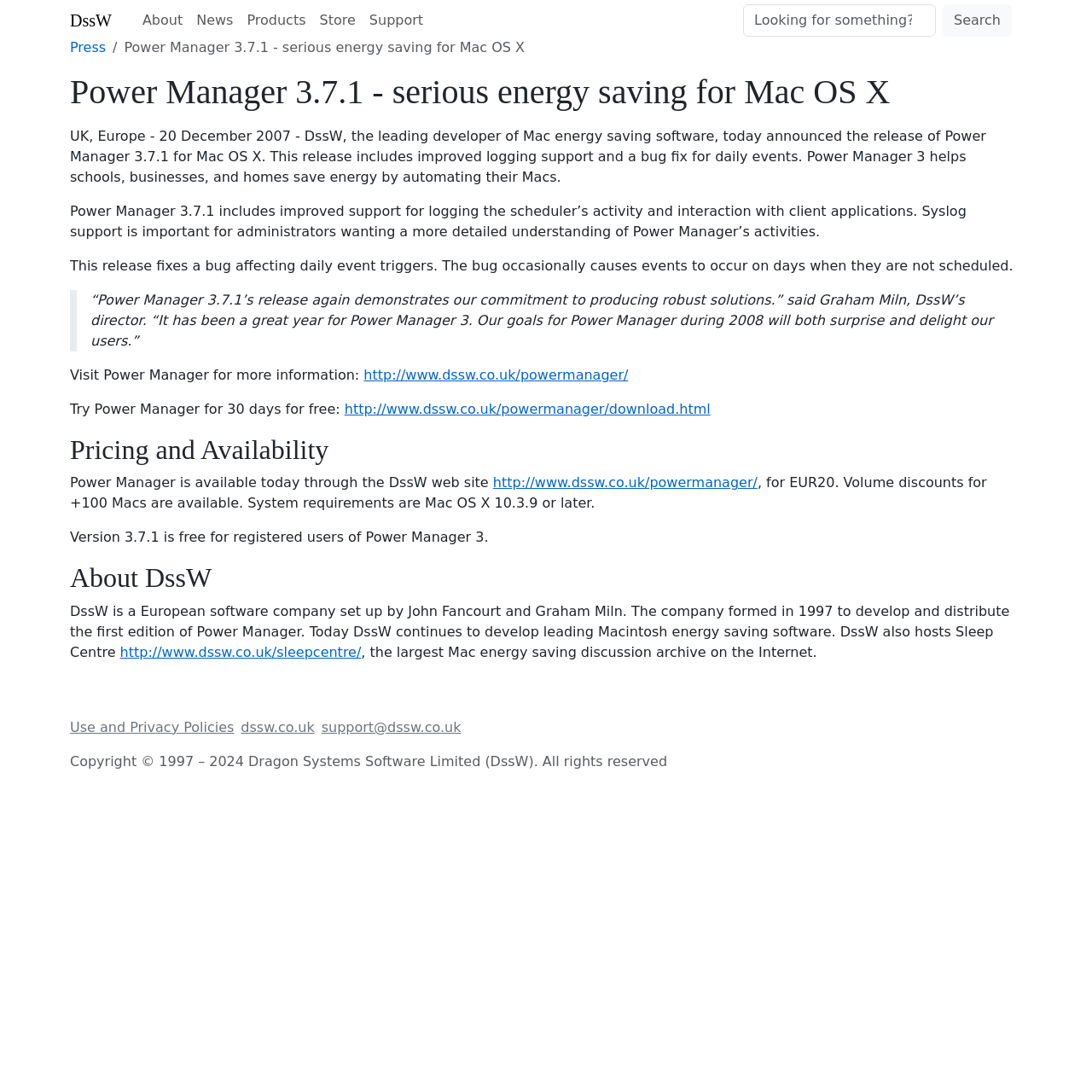Determine the bounding box of the UI element mentioned here: "Use and Privacy Policies". The coordinates must be in the format [left, top, right, bottom] with values ranging from 0 to 1.

[0.064, 0.658, 0.214, 0.673]